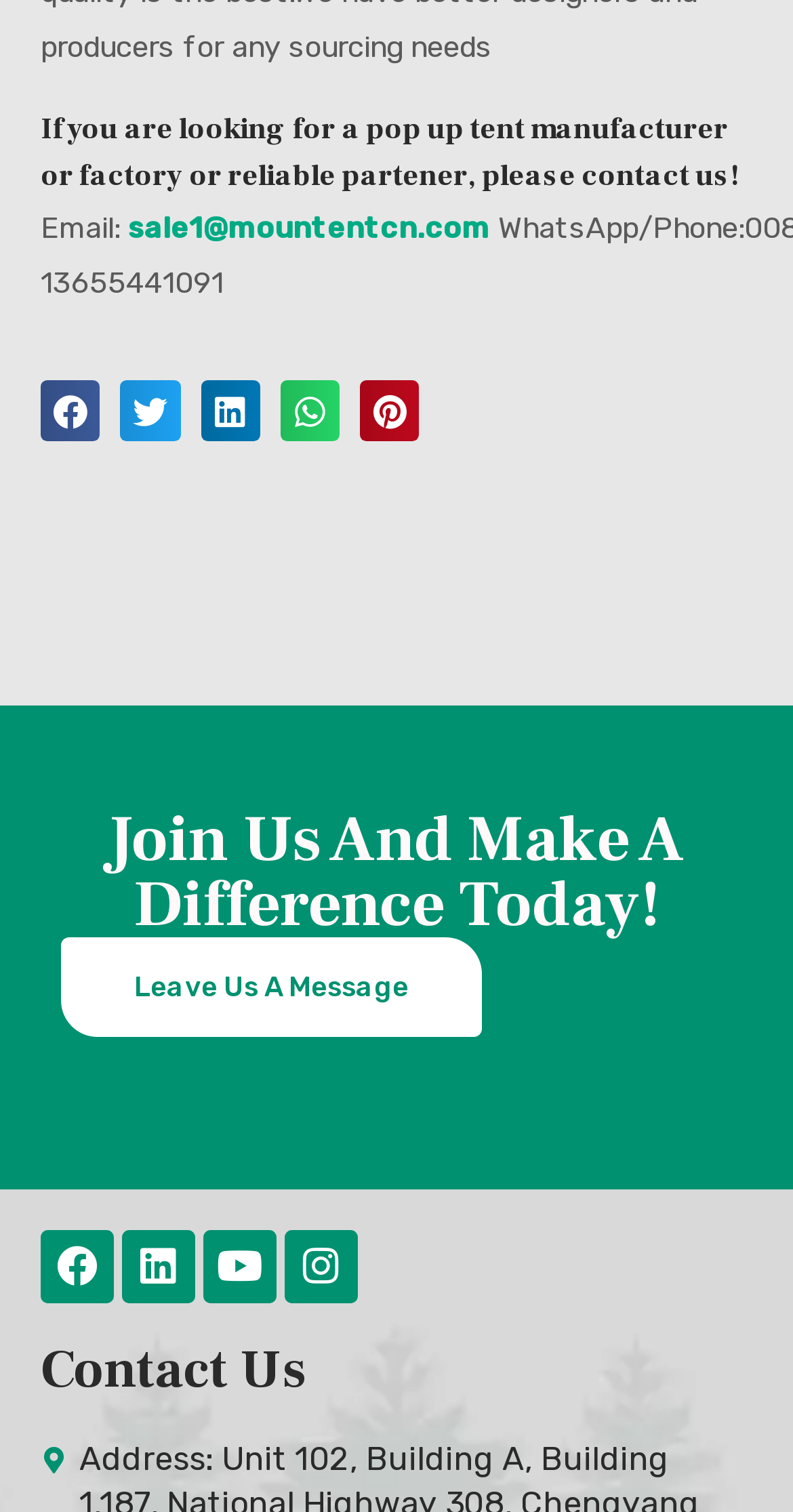Kindly determine the bounding box coordinates for the clickable area to achieve the given instruction: "Share on facebook".

[0.051, 0.252, 0.126, 0.291]